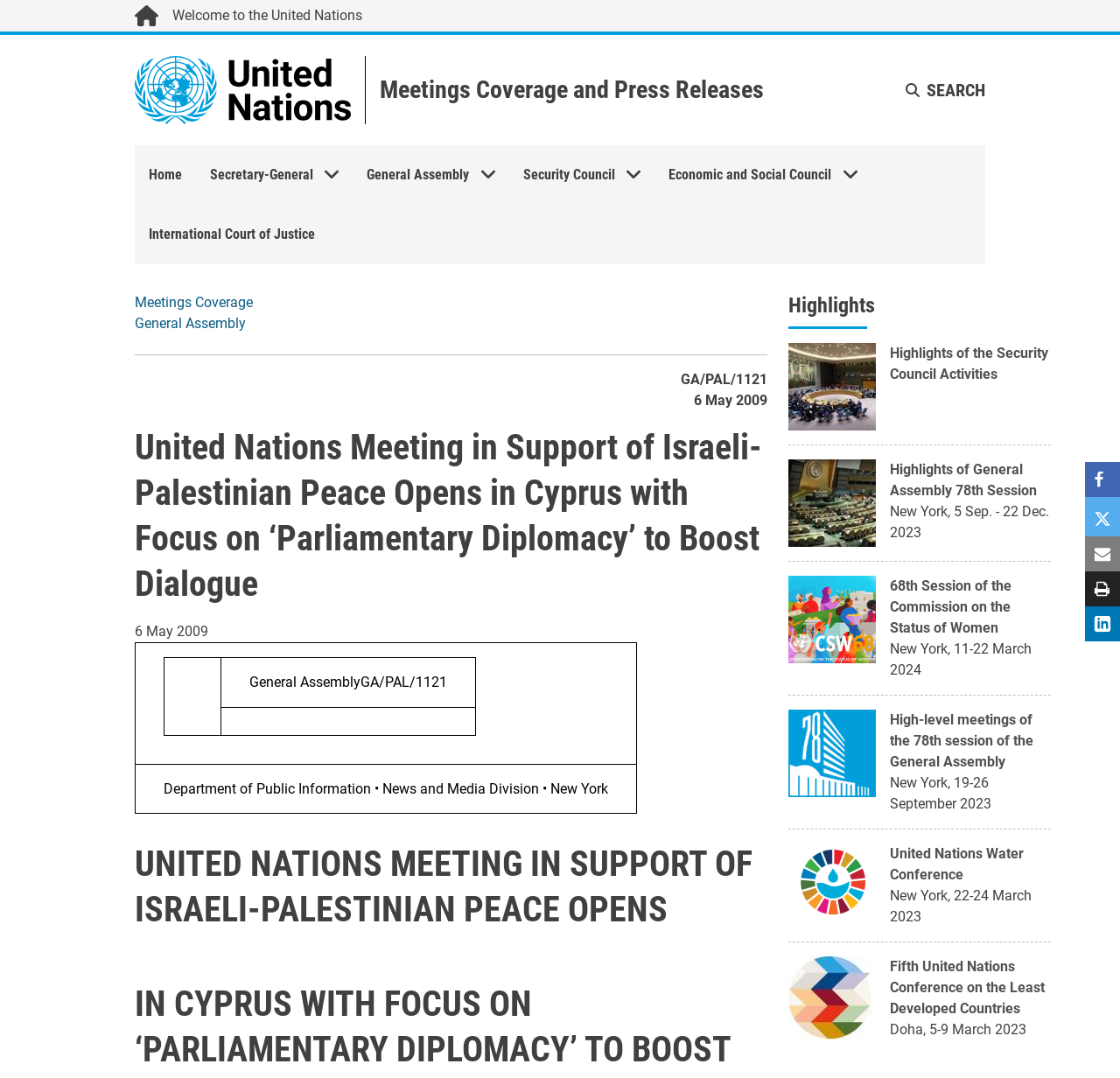Provide an in-depth caption for the webpage.

The webpage is about the United Nations Meeting in Support of Israeli-Palestinian Peace, which is taking place in Cyprus. The page has a prominent heading that reads "United Nations Meeting in Support of Israeli-Palestinian Peace Opens in Cyprus with Focus on ‘Parliamentary Diplomacy’ to Boost Dialogue". 

At the top of the page, there is a navigation menu with links to "Welcome to the United Nations", "Meetings Coverage and Press Releases", "Home", "Secretary-General", "General Assembly", "Security Council", "Economic and Social Council", and "International Court of Justice". 

Below the navigation menu, there is a search button and a section with links to "Meetings Coverage", "General Assembly", and a specific meeting with the ID "GA/PAL/1121". 

The main content of the page is divided into two sections. The left section has a table with information about the meeting, including the date "6 May 2009". The right section has a series of highlighted news articles or events, each with an image, a title, and a brief description. These highlights include the Security Council's activities, the General Assembly's 78th session, the Commission on the Status of Women, and the United Nations Water Conference, among others. 

At the bottom of the page, there are social media links to Facebook, Twitter, Email, Print, and LinkedIn.